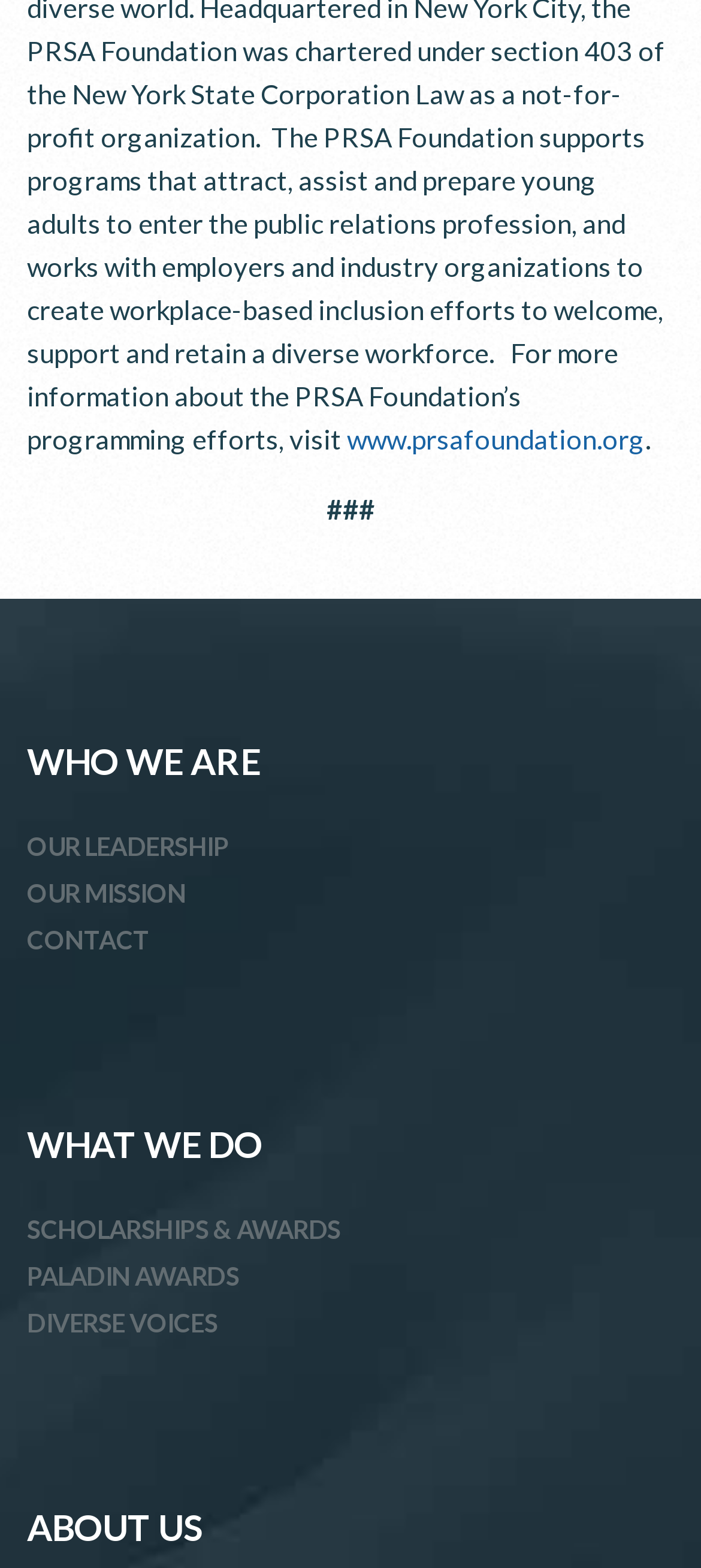How many complementary sections are there in the webpage?
Respond to the question with a single word or phrase according to the image.

2